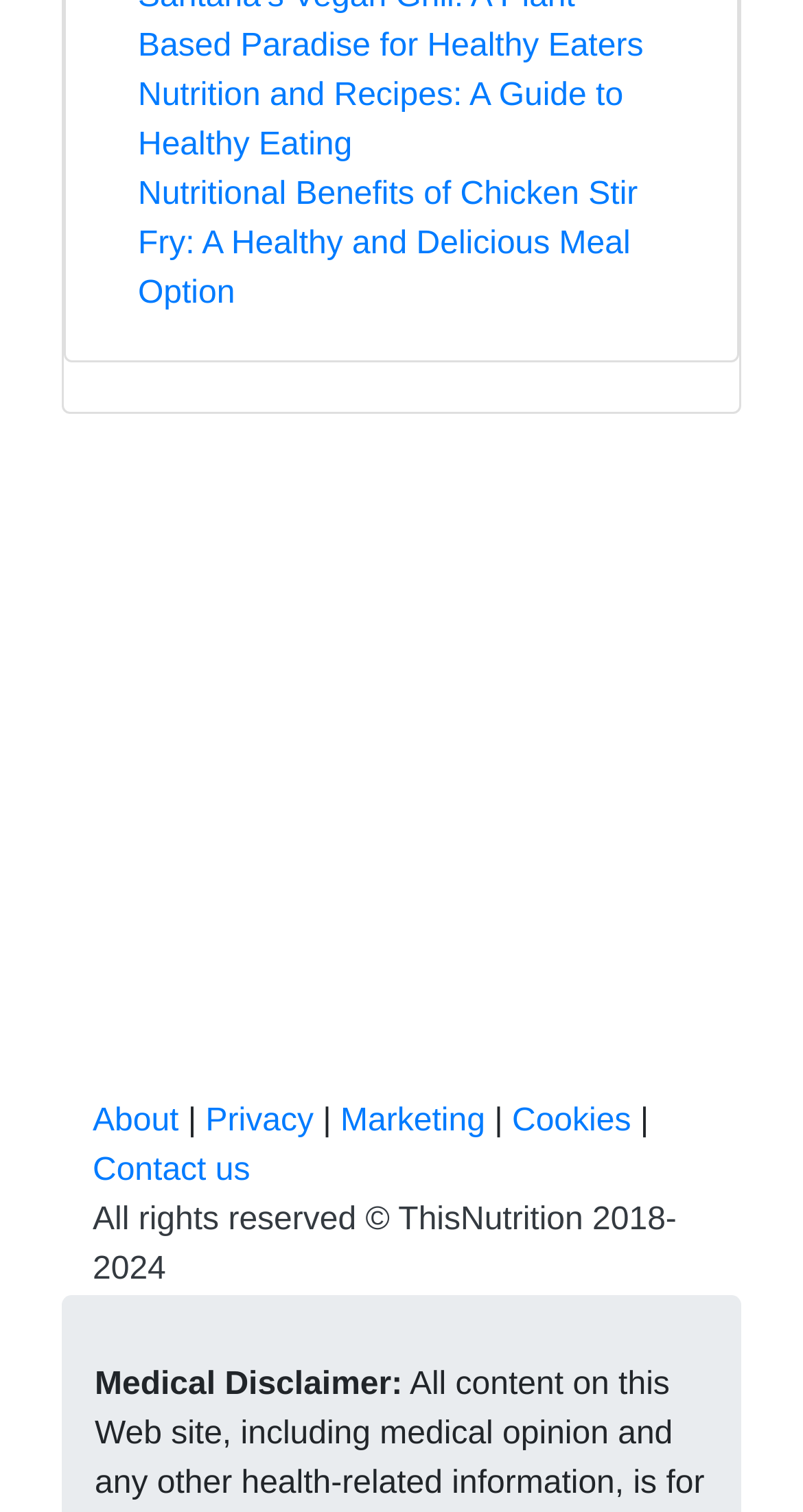How many links are there in the footer section?
Please analyze the image and answer the question with as much detail as possible.

The footer section of the webpage contains links to 'About', 'Privacy', 'Marketing', 'Cookies', and 'Contact us', which totals to 5 links.